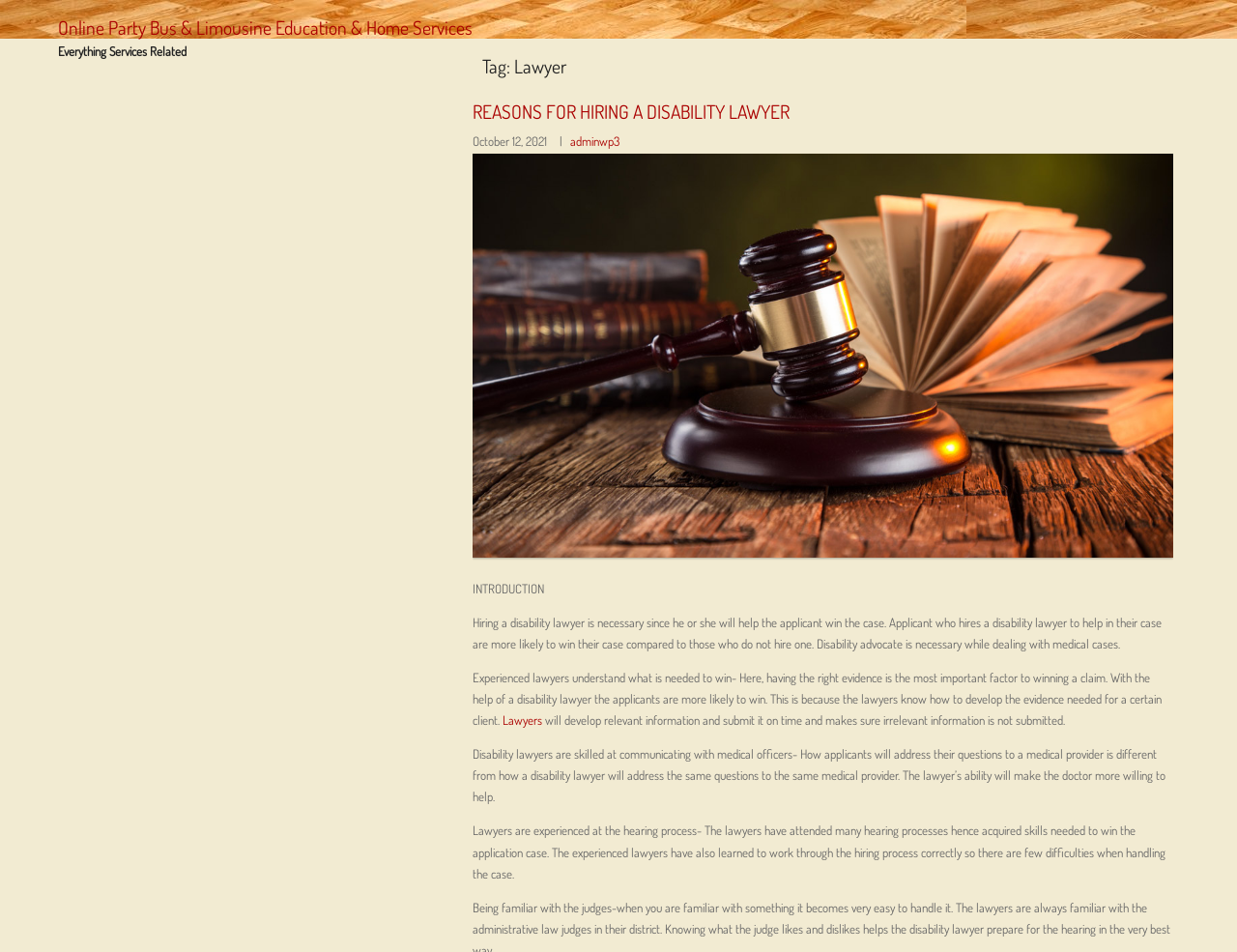What is the relationship between a disability lawyer and a medical officer?
Please answer the question as detailed as possible.

The relationship between a disability lawyer and a medical officer is one of effective communication, as stated in the article. The lawyer's ability to communicate effectively with the medical officer makes the doctor more willing to help the applicant.